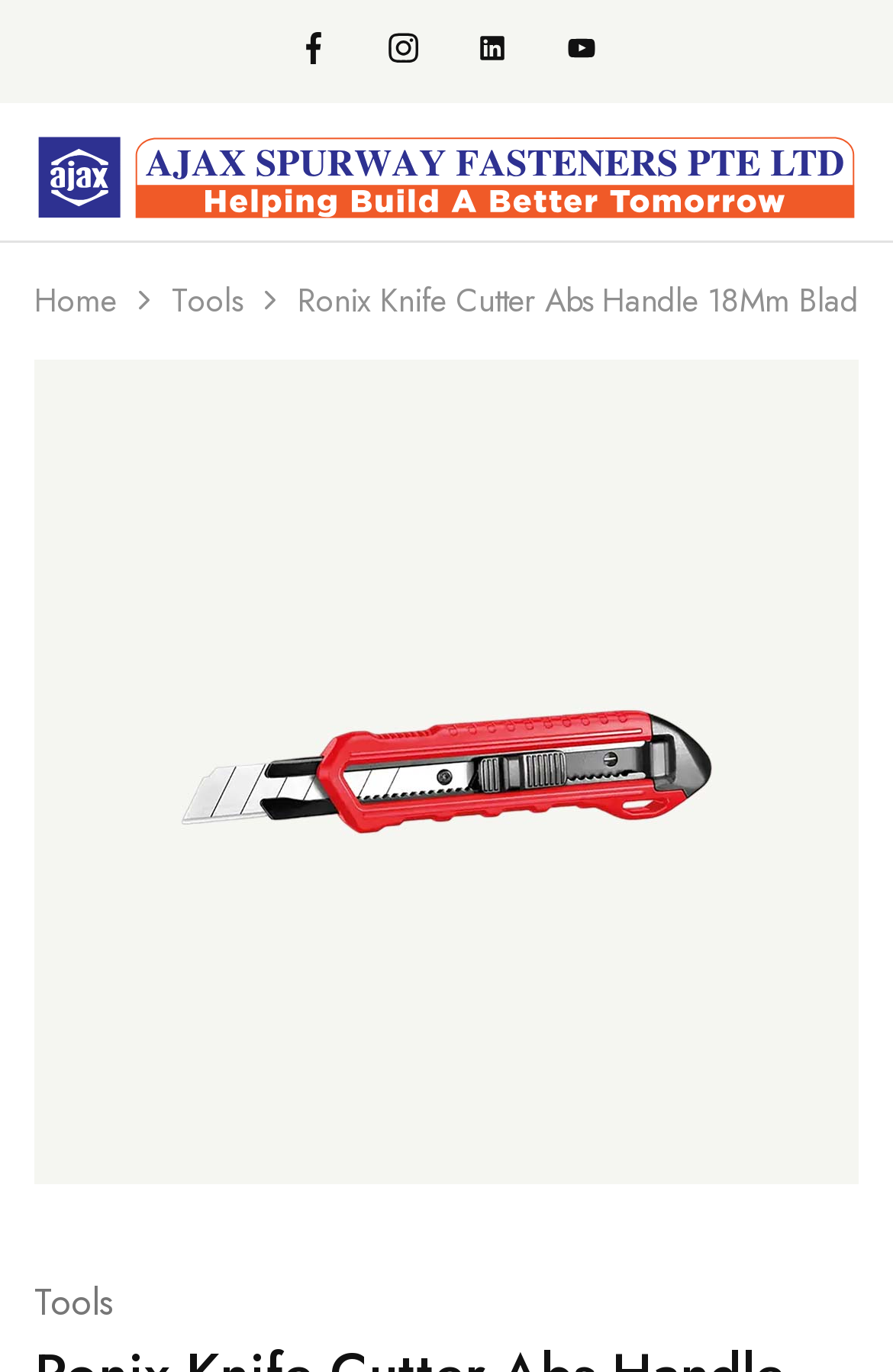Please identify the bounding box coordinates of the element's region that should be clicked to execute the following instruction: "click the link to Ajax Spurway Fasteners". The bounding box coordinates must be four float numbers between 0 and 1, i.e., [left, top, right, bottom].

[0.038, 0.09, 0.962, 0.158]